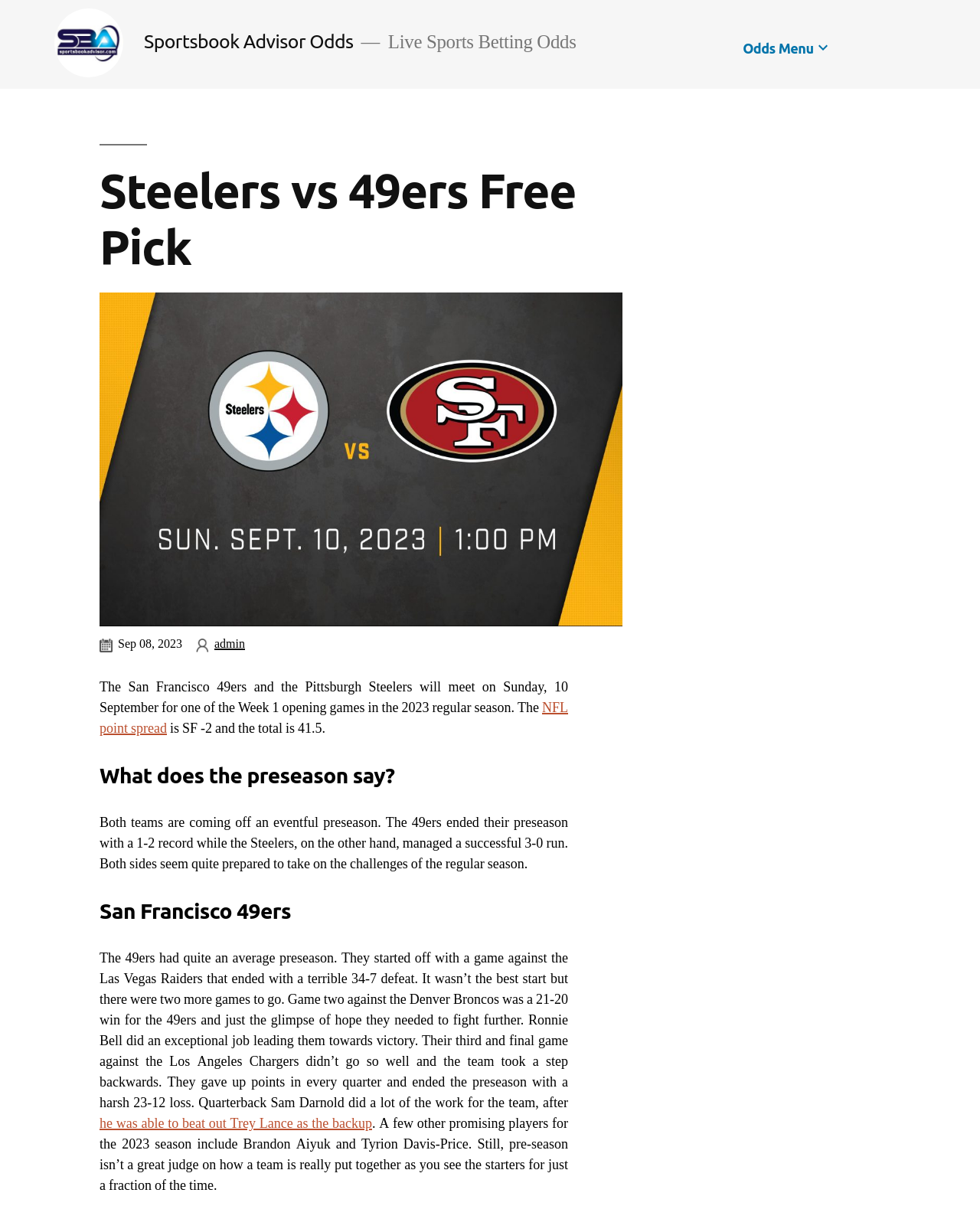Use the information in the screenshot to answer the question comprehensively: What was the 49ers' preseason record?

I found the 49ers' preseason record by reading the text that says 'The 49ers ended their preseason with a 1-2 record...'.